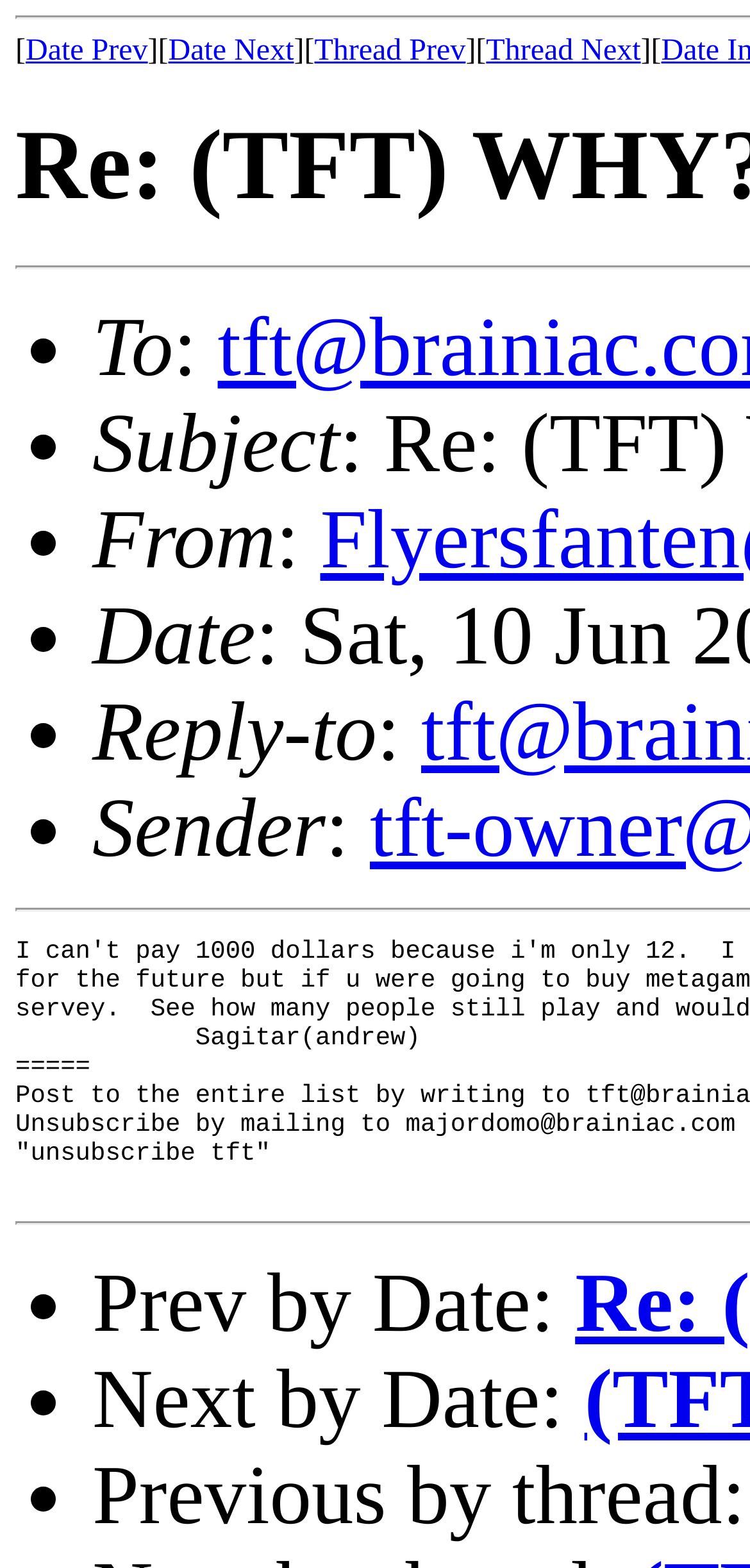Please provide a one-word or phrase answer to the question: 
What is the label for the sender information?

Sender: